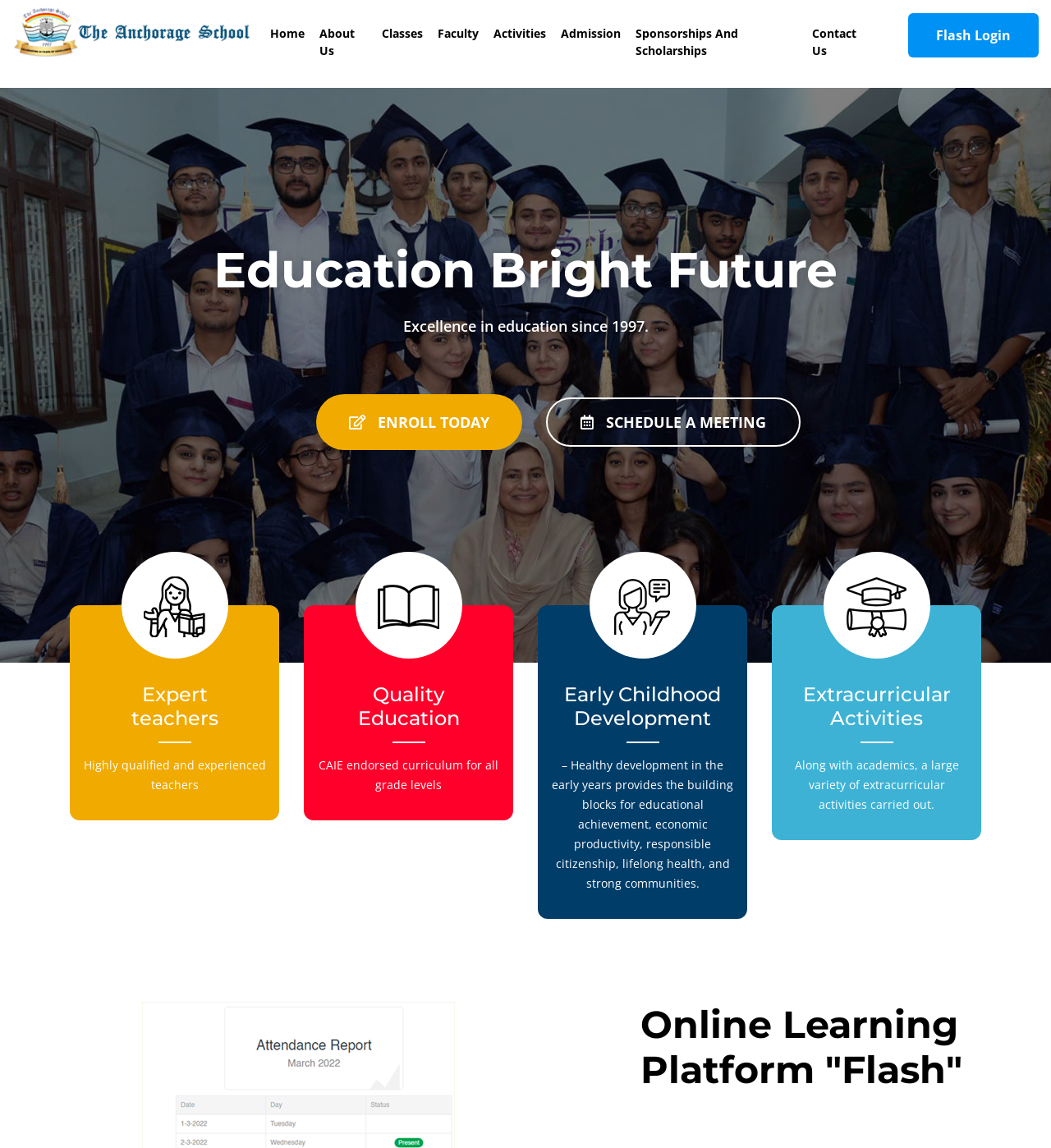Identify and extract the heading text of the webpage.

Online Learning Platform "Flash"